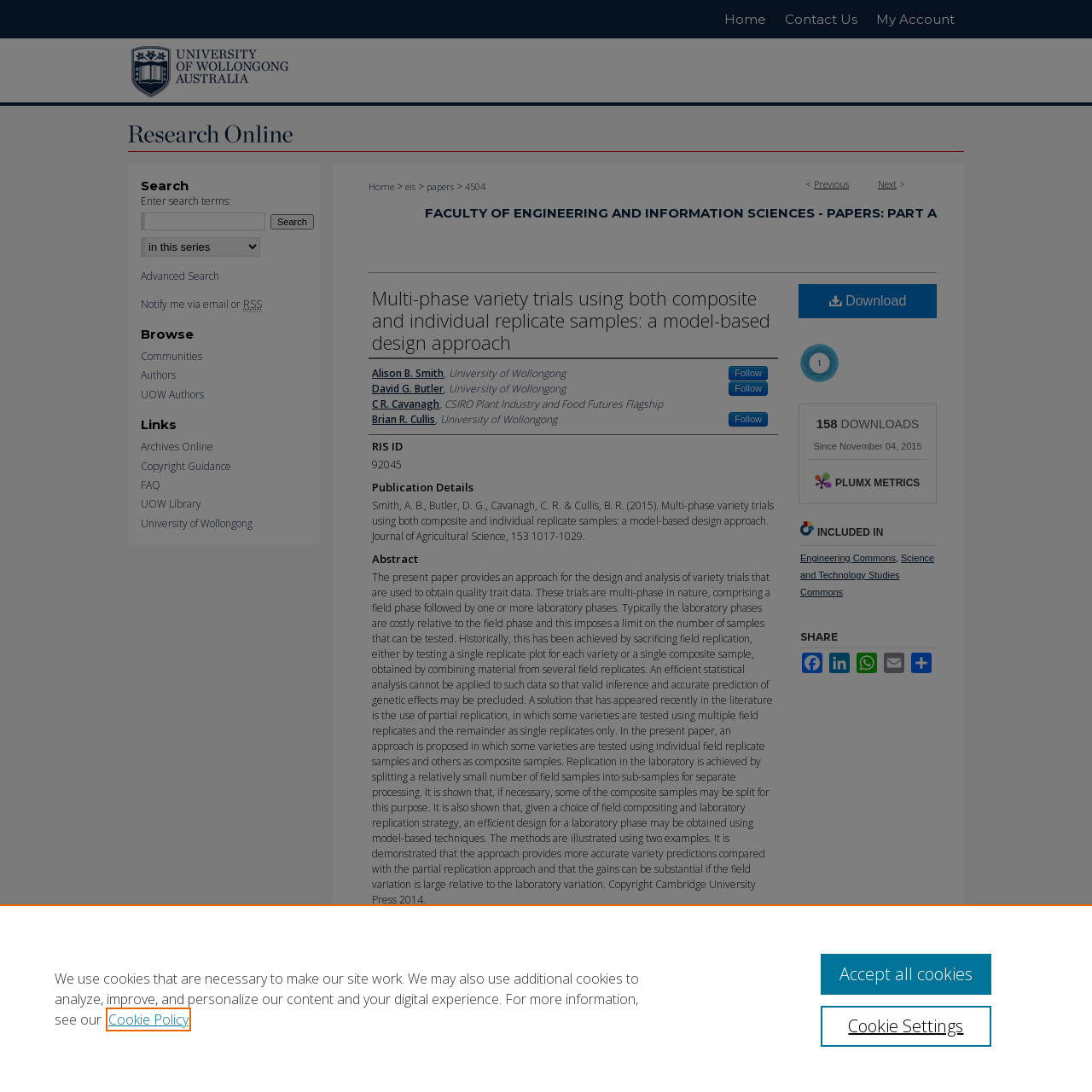Locate the bounding box coordinates of the element you need to click to accomplish the task described by this instruction: "Click the 'Pilot Perception: Marvel’s Inhumans' link".

None